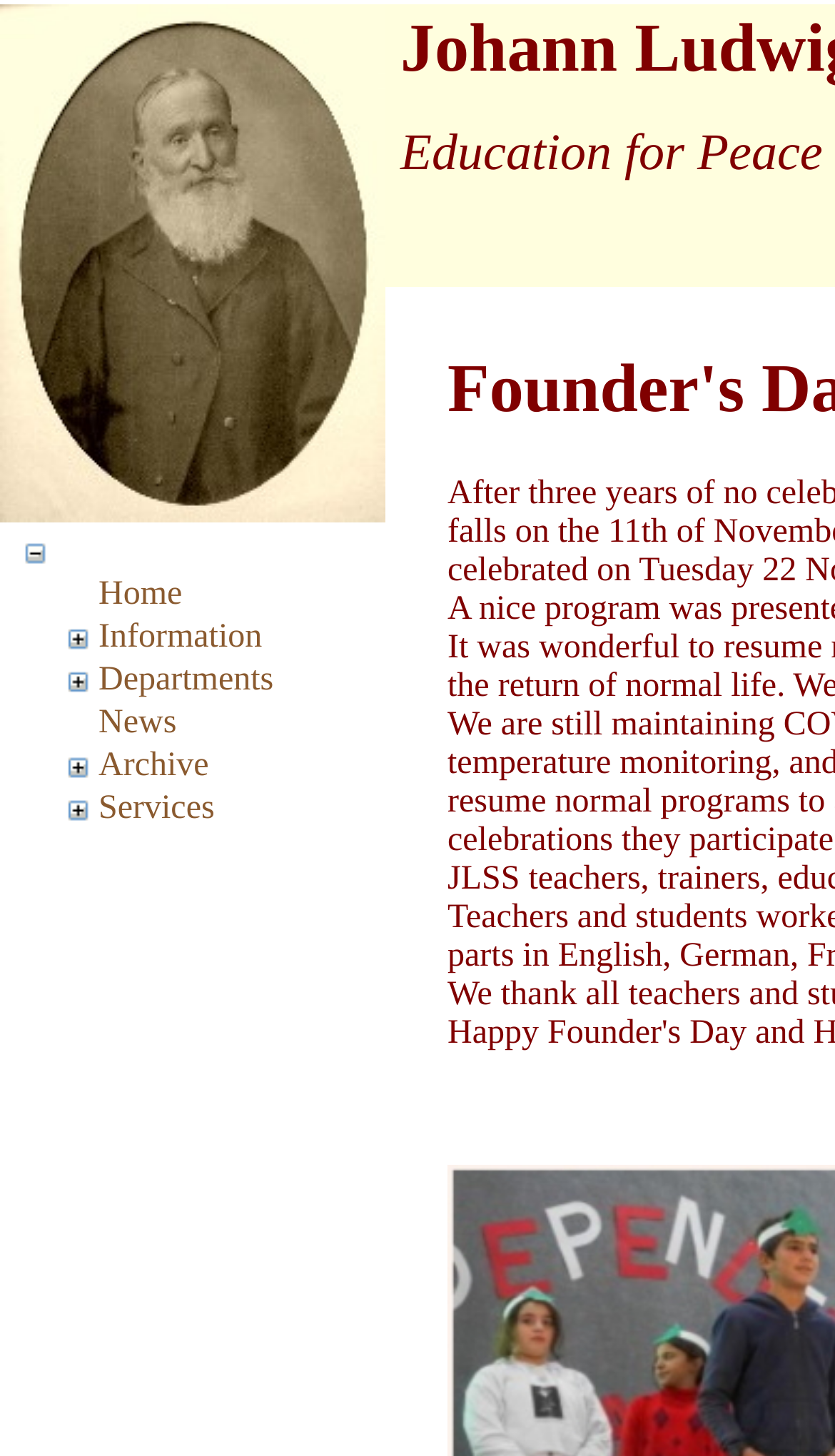Could you determine the bounding box coordinates of the clickable element to complete the instruction: "View Departments"? Provide the coordinates as four float numbers between 0 and 1, i.e., [left, top, right, bottom].

[0.118, 0.453, 0.328, 0.482]